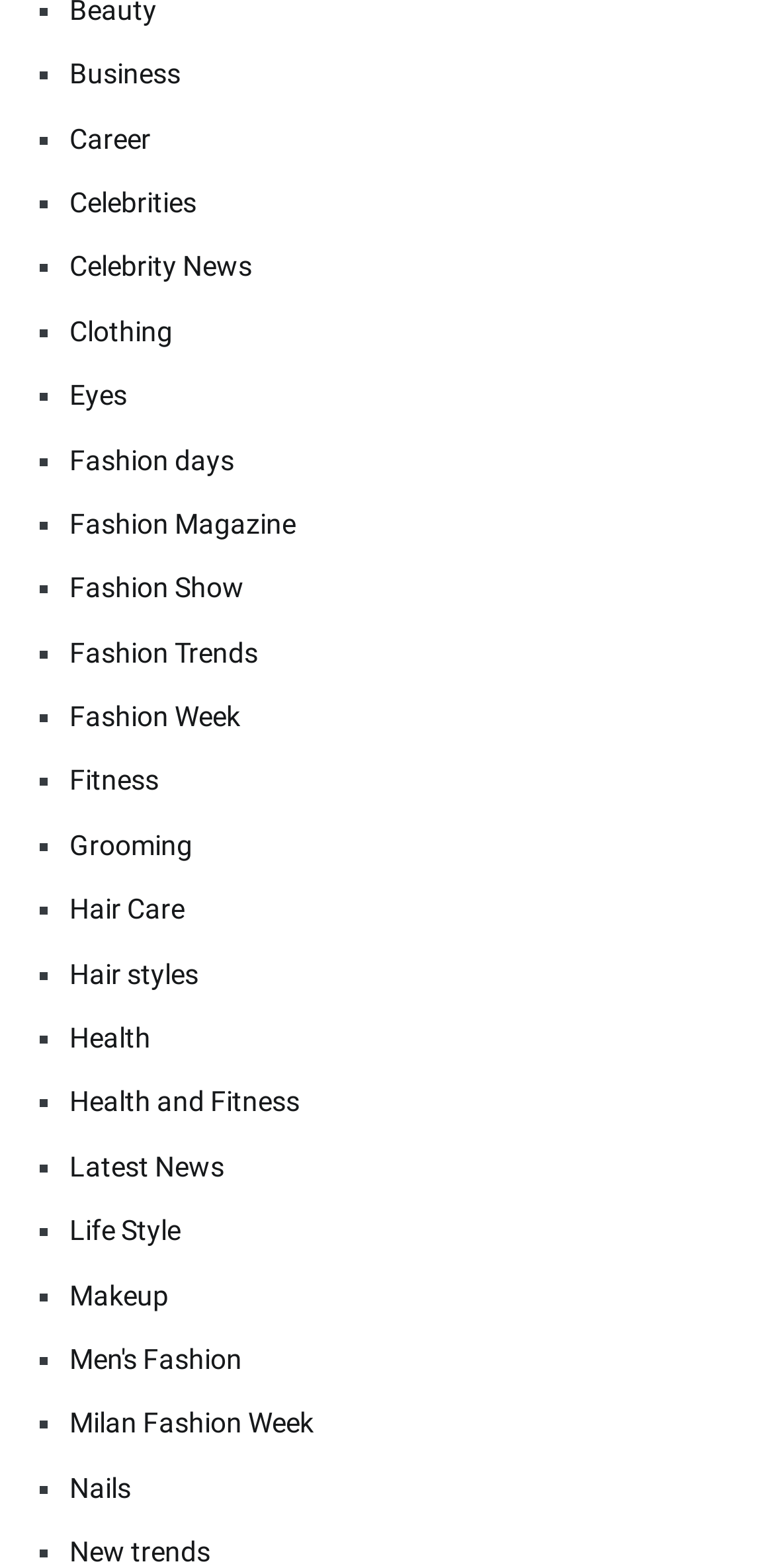Find the bounding box coordinates of the element you need to click on to perform this action: 'Click on Business'. The coordinates should be represented by four float values between 0 and 1, in the format [left, top, right, bottom].

[0.09, 0.033, 0.949, 0.061]